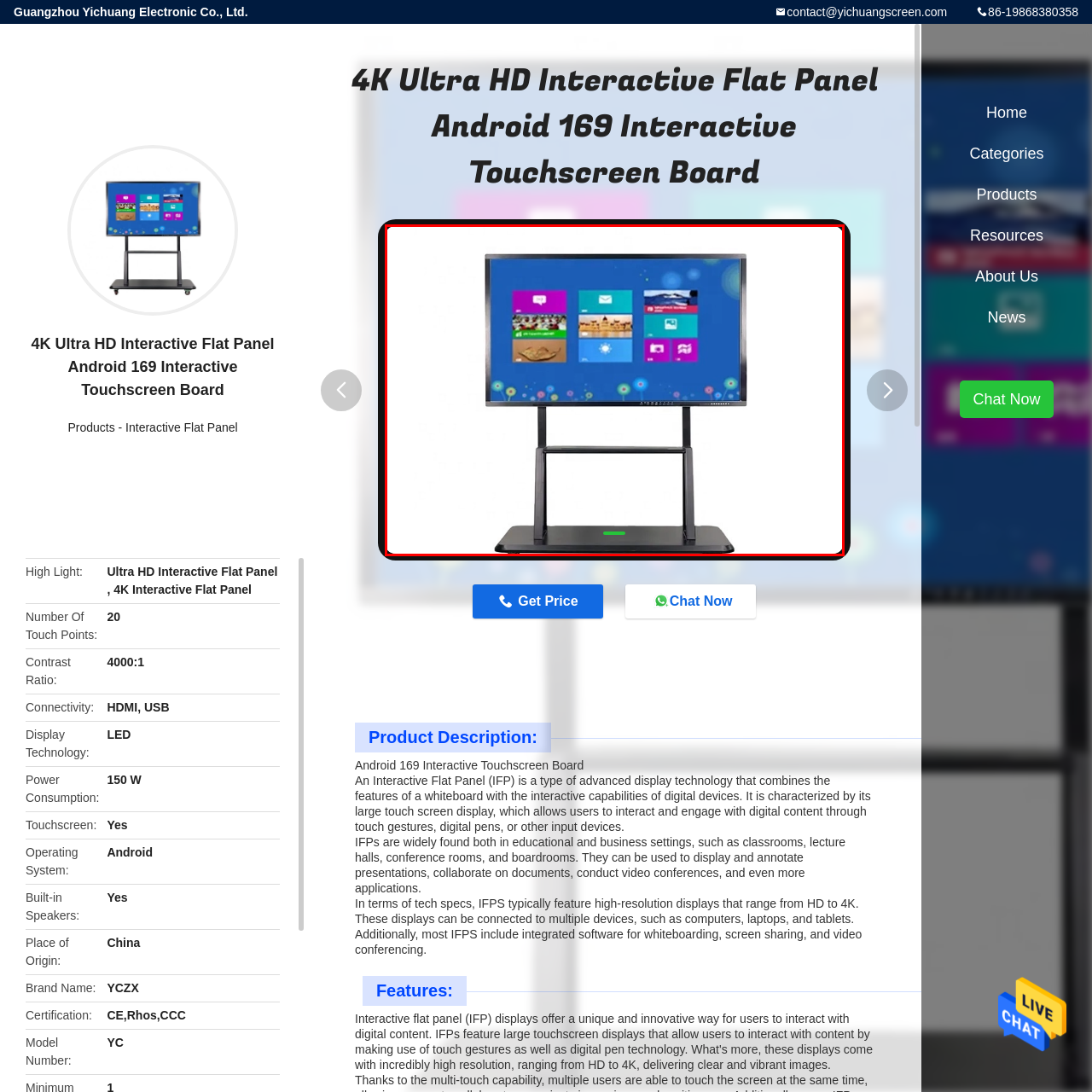Detail the visual elements present in the red-framed section of the image.

The image showcases a sleek 4K Ultra HD Interactive Flat Panel Android touchscreen board, elegantly designed for interactive presentations and collaboration. The display features a vibrant blue background adorned with colorful icons, highlighting its various functionalities, such as messaging, multimedia display, and other interactive applications. The unit is mounted on a sturdy black stand with a minimalistic design, enhanced by a subtle, illuminated power button at the base. This versatile touchscreen board is ideal for both educational and business environments, allowing users to engage with content dynamically, making it a perfect tool for classrooms, boardrooms, and conference setups.